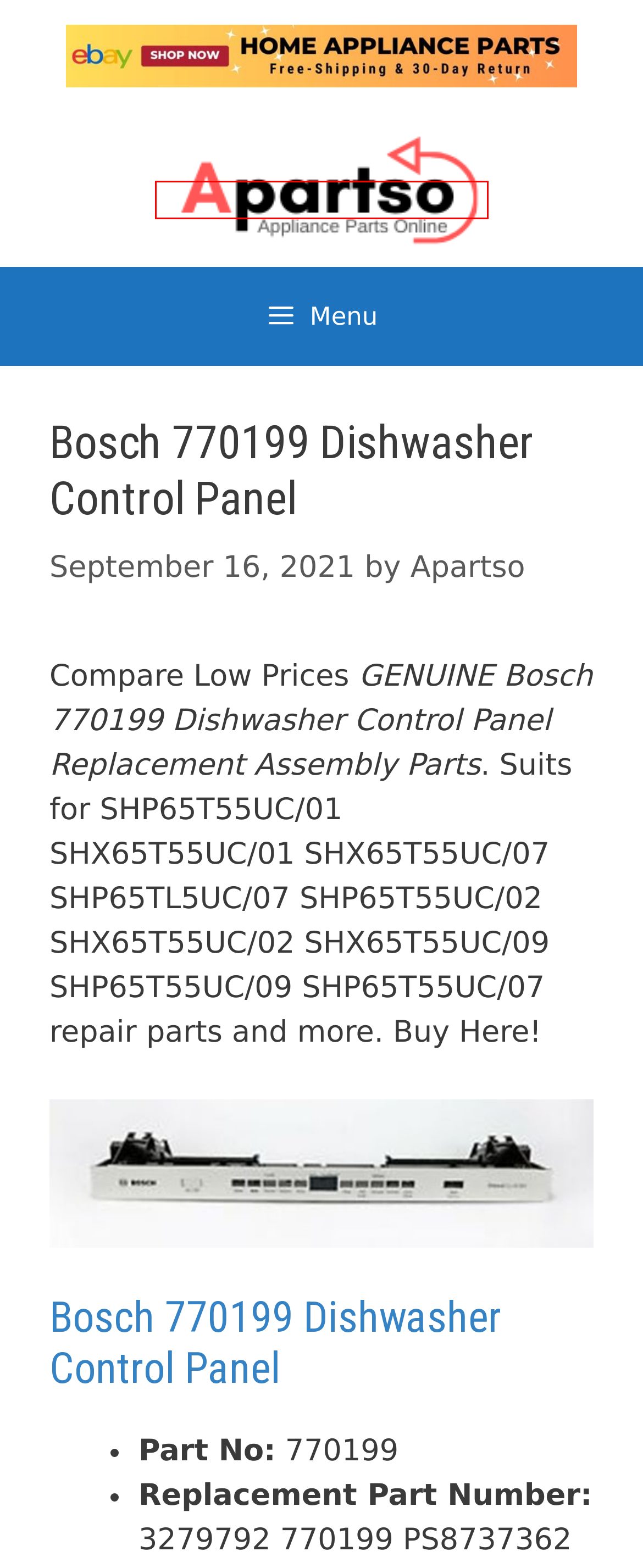Given a screenshot of a webpage with a red rectangle bounding box around a UI element, select the best matching webpage description for the new webpage that appears after clicking the highlighted element. The candidate descriptions are:
A. Apartso | Apartso
B. Dishwasher | Apartso
C. Gate Opener | Apartso
D. W10712395 Dishwasher Dishrack Adjuster Kit - Compare Prices
E. Refrigerator Control Board | Apartso
F. Vacuum Cleaner | Apartso
G. Dishrack | Apartso
H. Apartso: Get Home Appliance Parts & Repair Guides

H